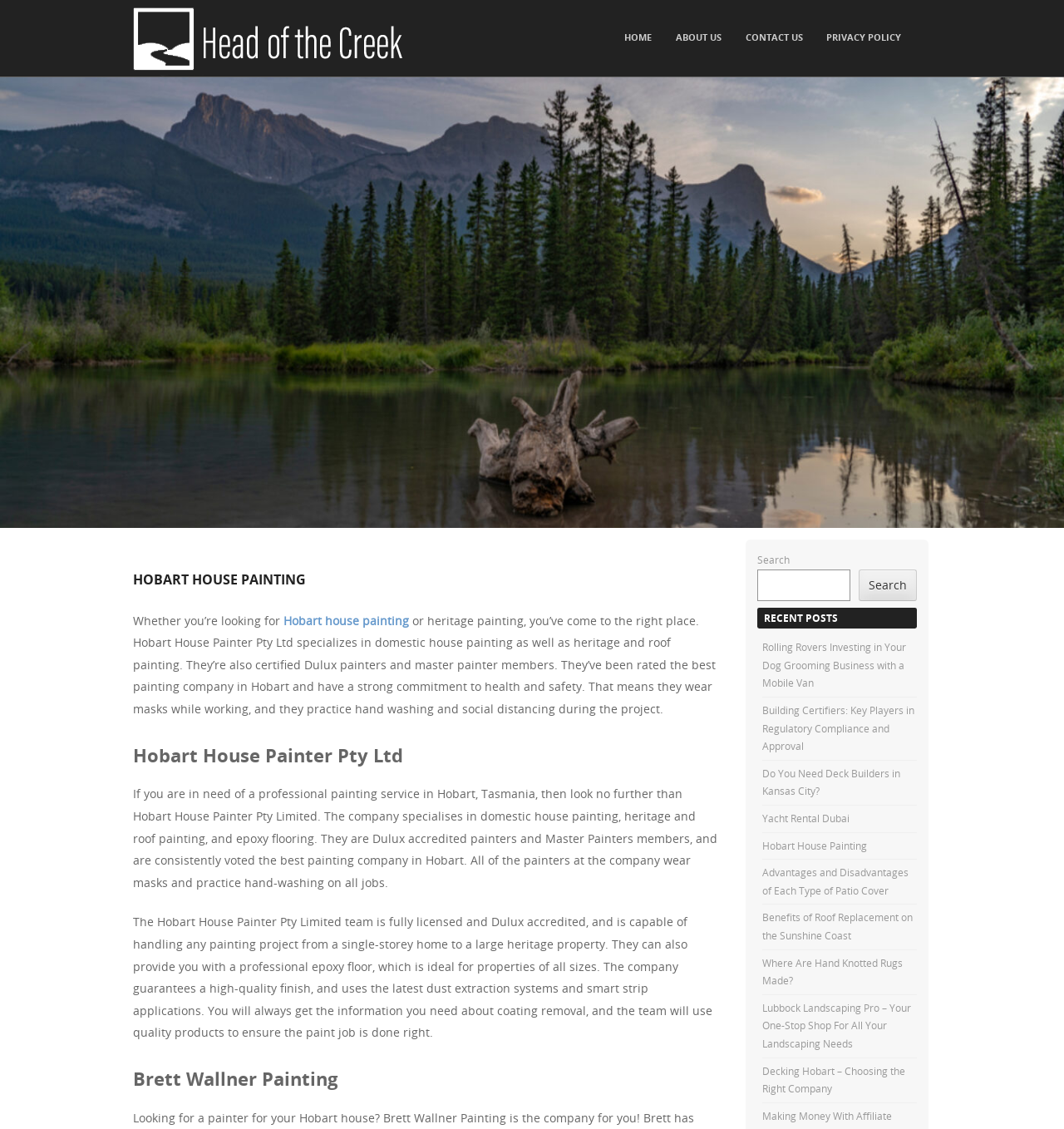Generate a comprehensive description of the webpage.

The webpage is about Hobart House Painting, specifically the company Head of the Creek. At the top left, there is a link and an image with the same name "Head of the Creek". Next to it, there is a heading "Menu" and a link "SKIP TO CONTENT". Below these elements, there are several links to different pages, including "HOME", "ABOUT US", "CONTACT US", and "PRIVACY POLICY".

On the left side of the page, there is a large image that spans the entire height of the page. Above the image, there is a header with the company name "HOBART HOUSE PAINTING". Below the header, there is a paragraph of text that describes the company's services, including domestic house painting, heritage painting, and roof painting. The company is also certified by Dulux and is a member of Master Painters.

Below the paragraph, there are several headings and blocks of text that provide more information about the company's services and qualifications. The headings include "Hobart House Painter Pty Ltd", "Brett Wallner Painting", and others. The text blocks describe the company's experience, licenses, and guarantees.

On the right side of the page, there is a search bar with a button and a heading "RECENT POSTS". Below the search bar, there are several links to recent blog posts, including articles about dog grooming, building certifiers, deck builders, and more.